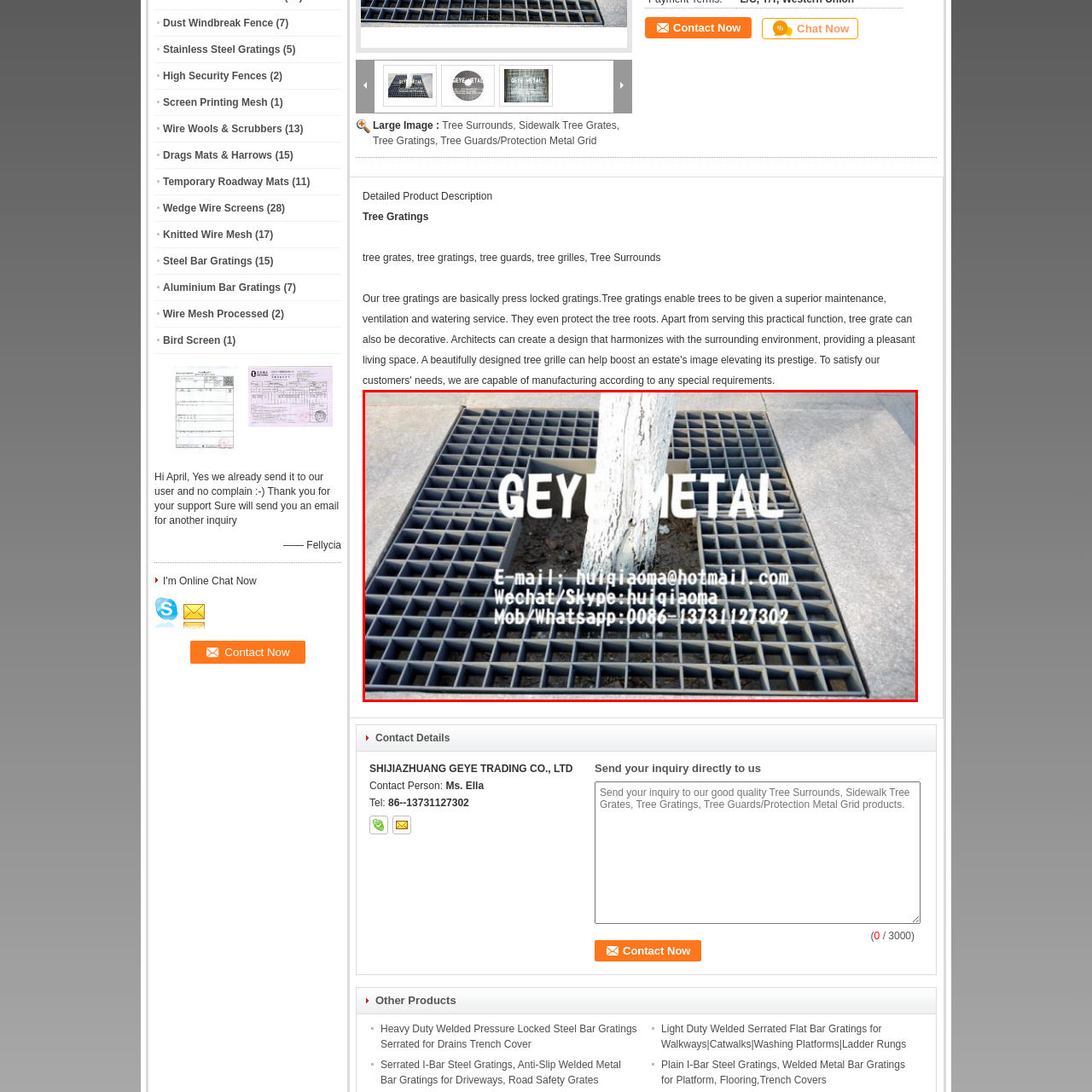View the section of the image outlined in red, What pattern do the square openings on the grating feature? Provide your response in a single word or brief phrase.

Geometric